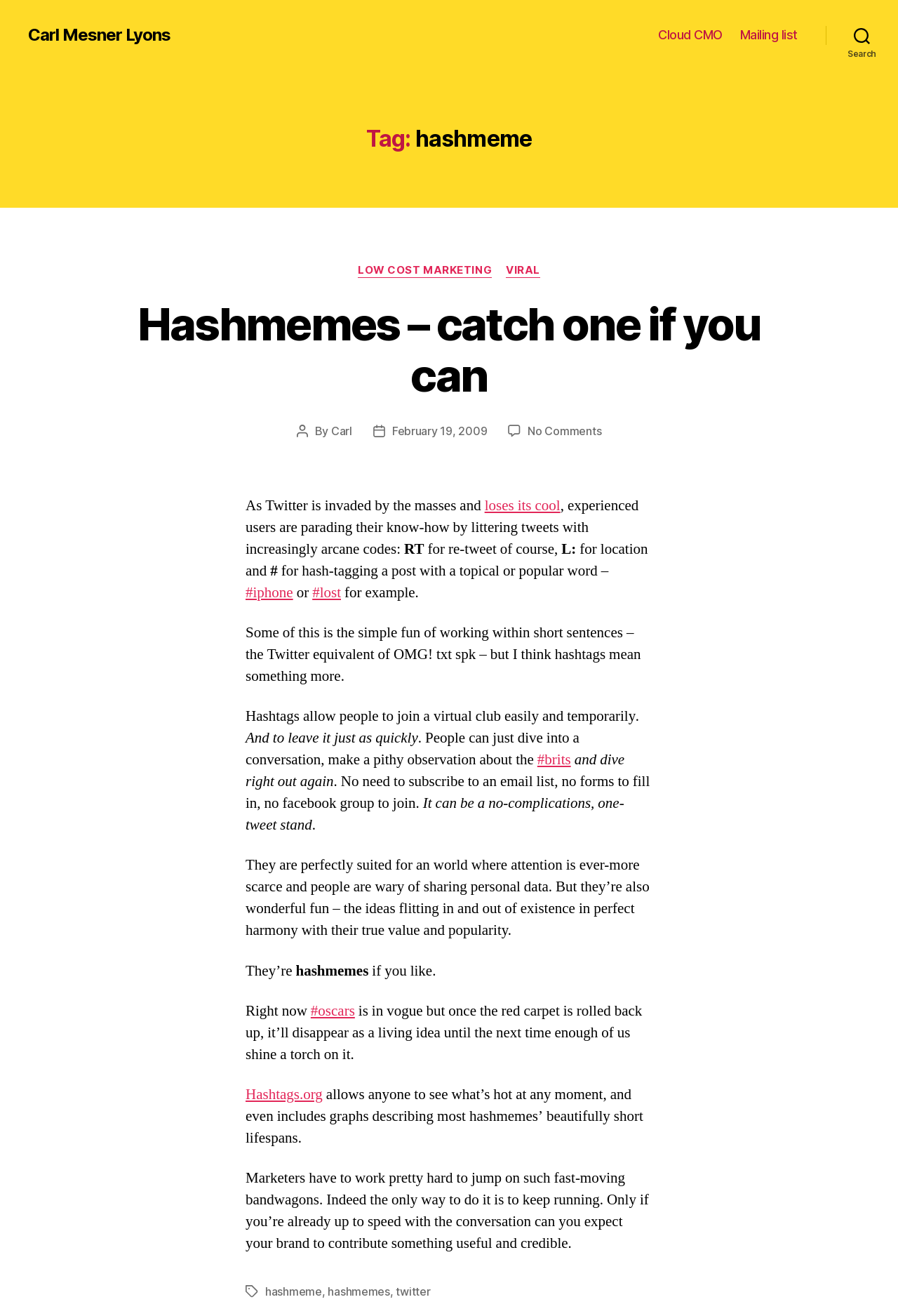Based on the description "viral", find the bounding box of the specified UI element.

[0.563, 0.201, 0.601, 0.211]